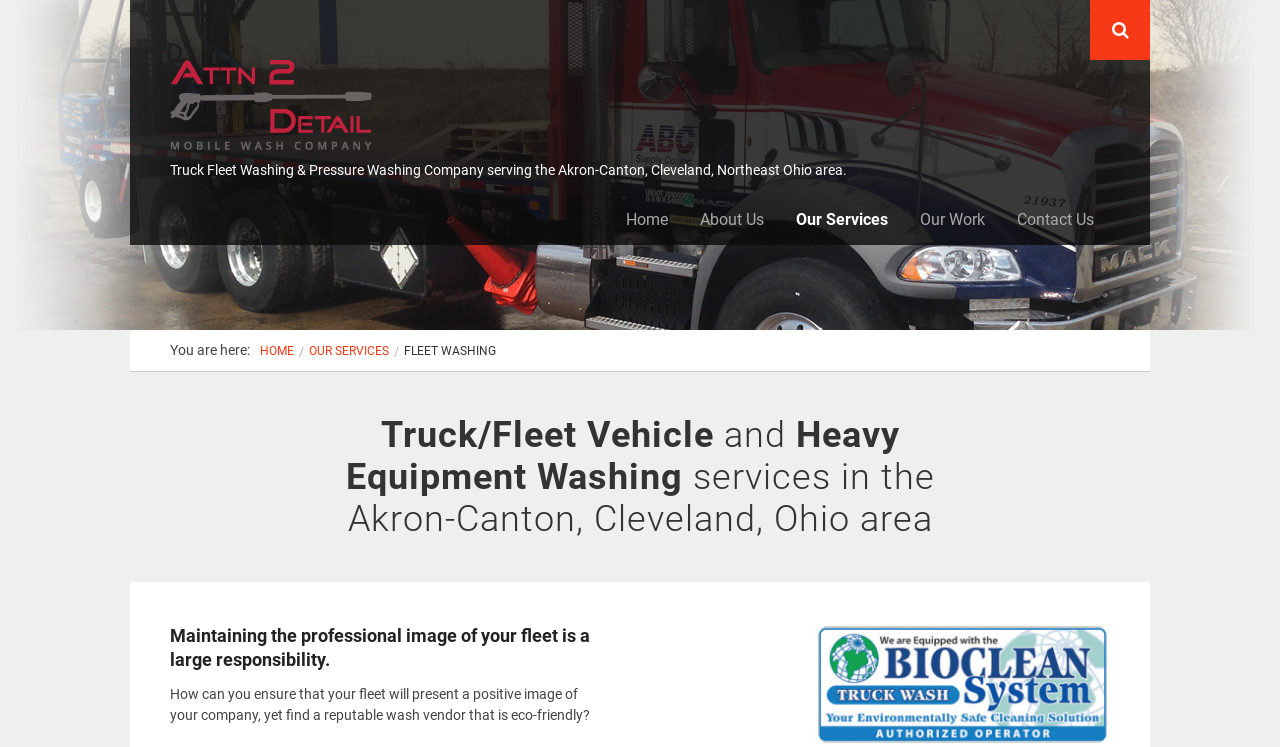Show the bounding box coordinates of the element that should be clicked to complete the task: "Click on the 'Attn II Detail' link".

[0.133, 0.136, 0.291, 0.159]